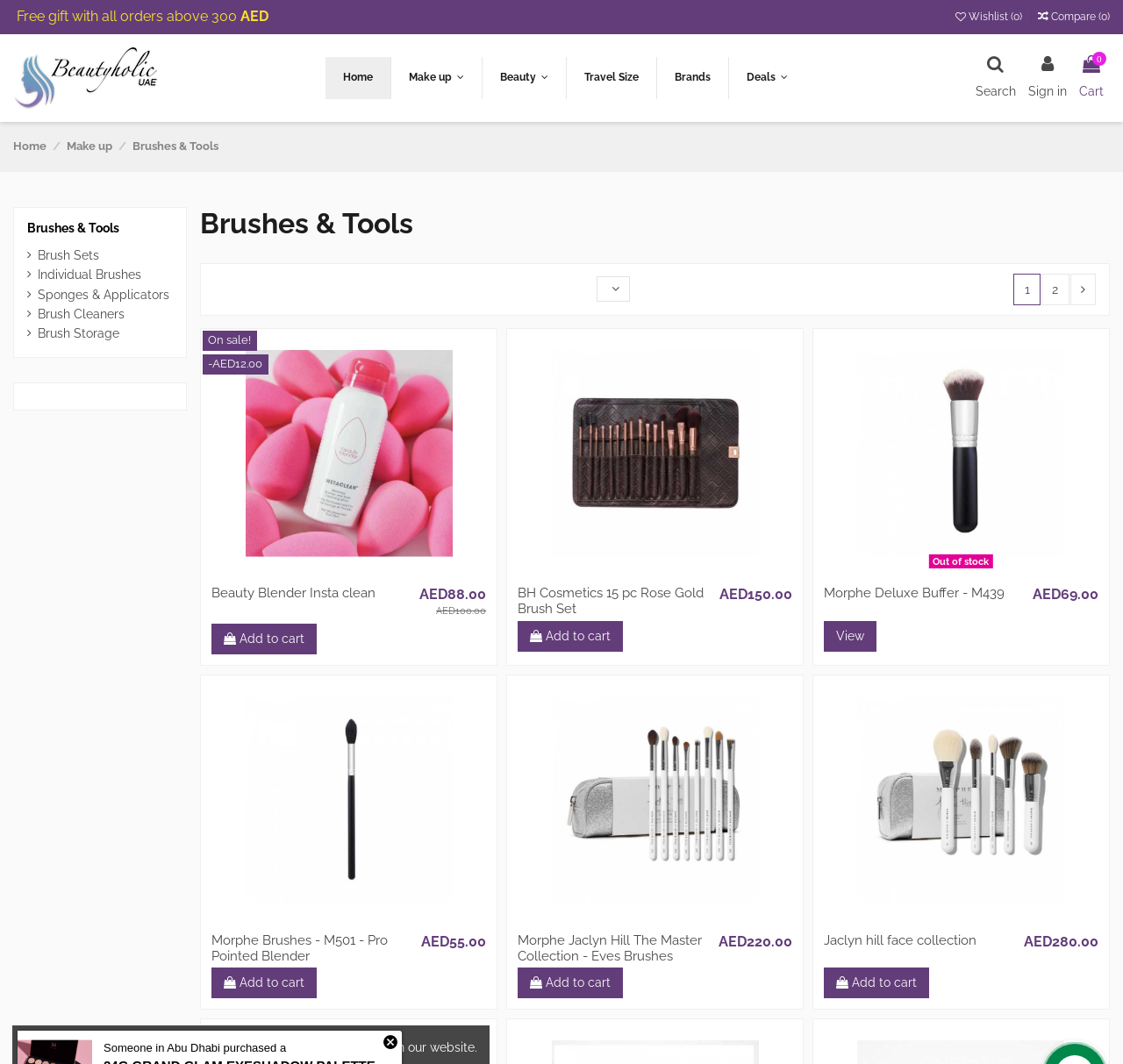Summarize the webpage comprehensively, mentioning all visible components.

This webpage is about Brushes & Tools, with a free gift offer for orders above 300 AED. At the top, there is a header section with links to Wishlist, Compare, and Beauty Holic UAE, along with a search bar and a cart icon. Below the header, there is a navigation menu with links to Home, Make up, Beauty, Travel Size, Brands, and Deals.

The main content of the page is divided into four sections, each showcasing a different product. The first section features Beauty Blender Insta clean, with an image, price, and options to add to wishlist, compare, or quick view. The second section displays BH Cosmetics 15 pc Rose Gold Brush Set, with similar details and options. The third section shows Morphe Deluxe Buffer - M439, with an out-of-stock notification. The fourth section features Morphe Brushes - M501 - Pro Pointed Blender, with an image, price, and options to add to wishlist, compare, or quick view.

Each product section has a heading with the product name, followed by an image, price, and options to add to cart or view more details. There are also pagination links at the bottom of the page, allowing users to navigate to other pages.